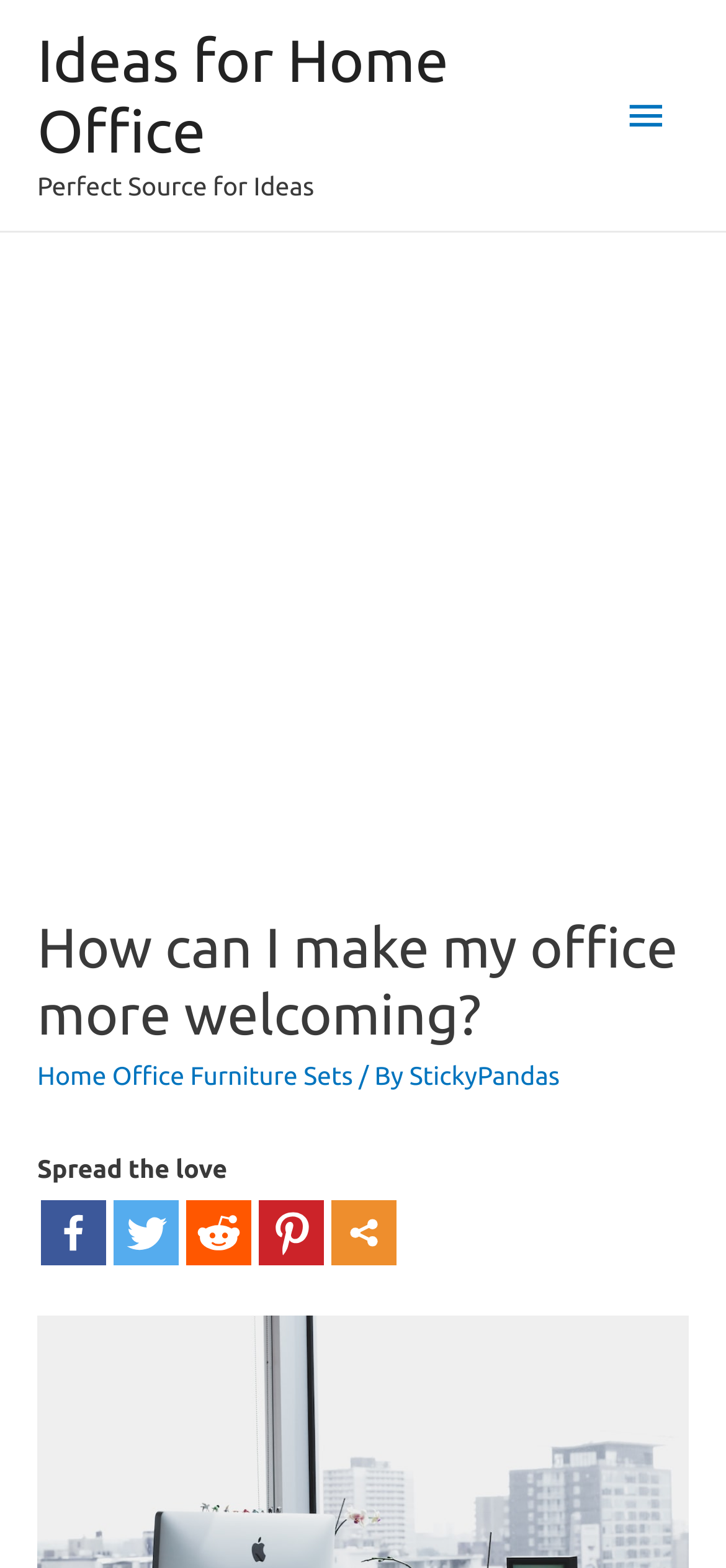What is the topic of the webpage?
Answer the question with just one word or phrase using the image.

Office decoration